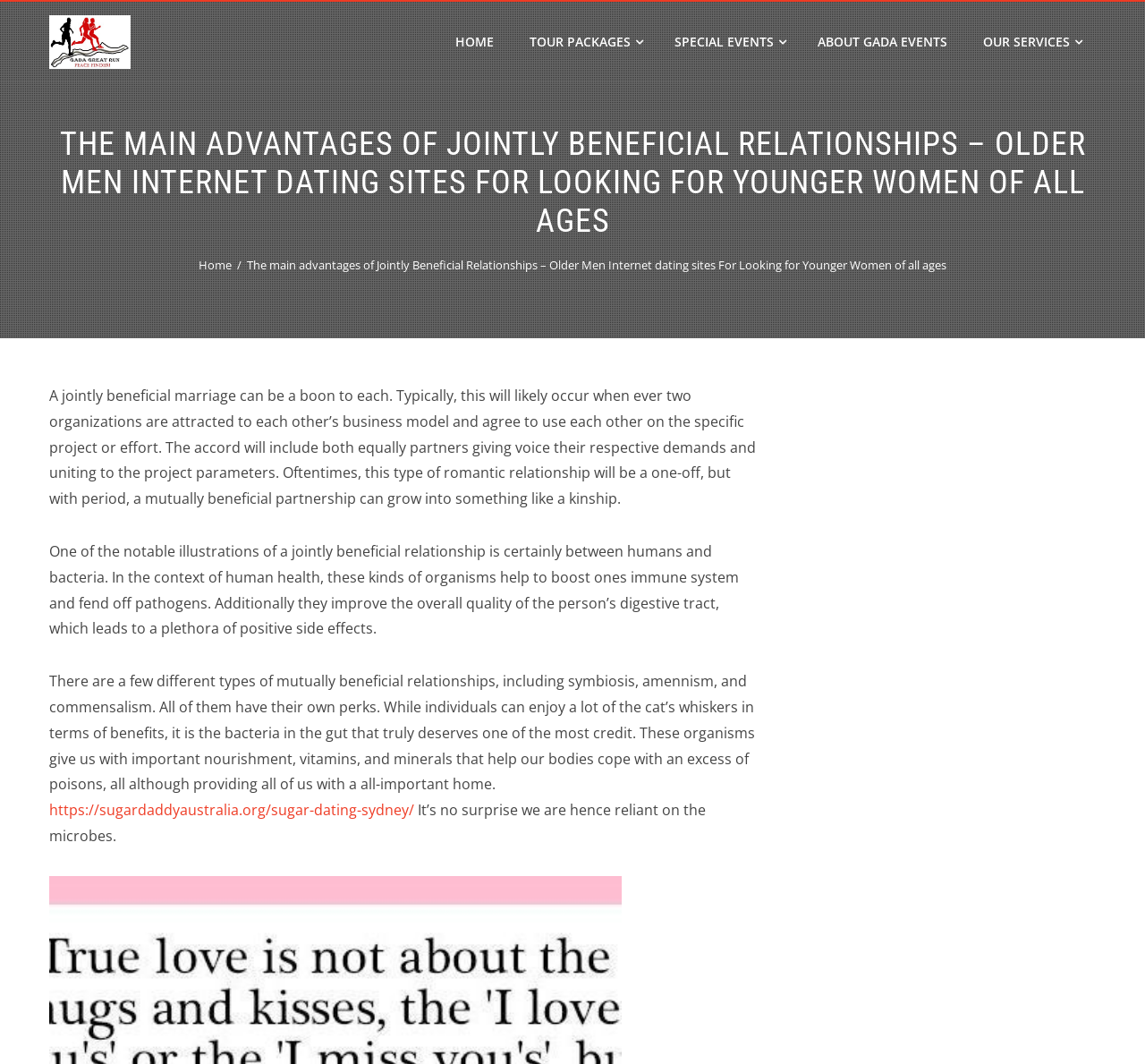What type of relationship is described between humans and bacteria?
Refer to the image and respond with a one-word or short-phrase answer.

Mutually beneficial